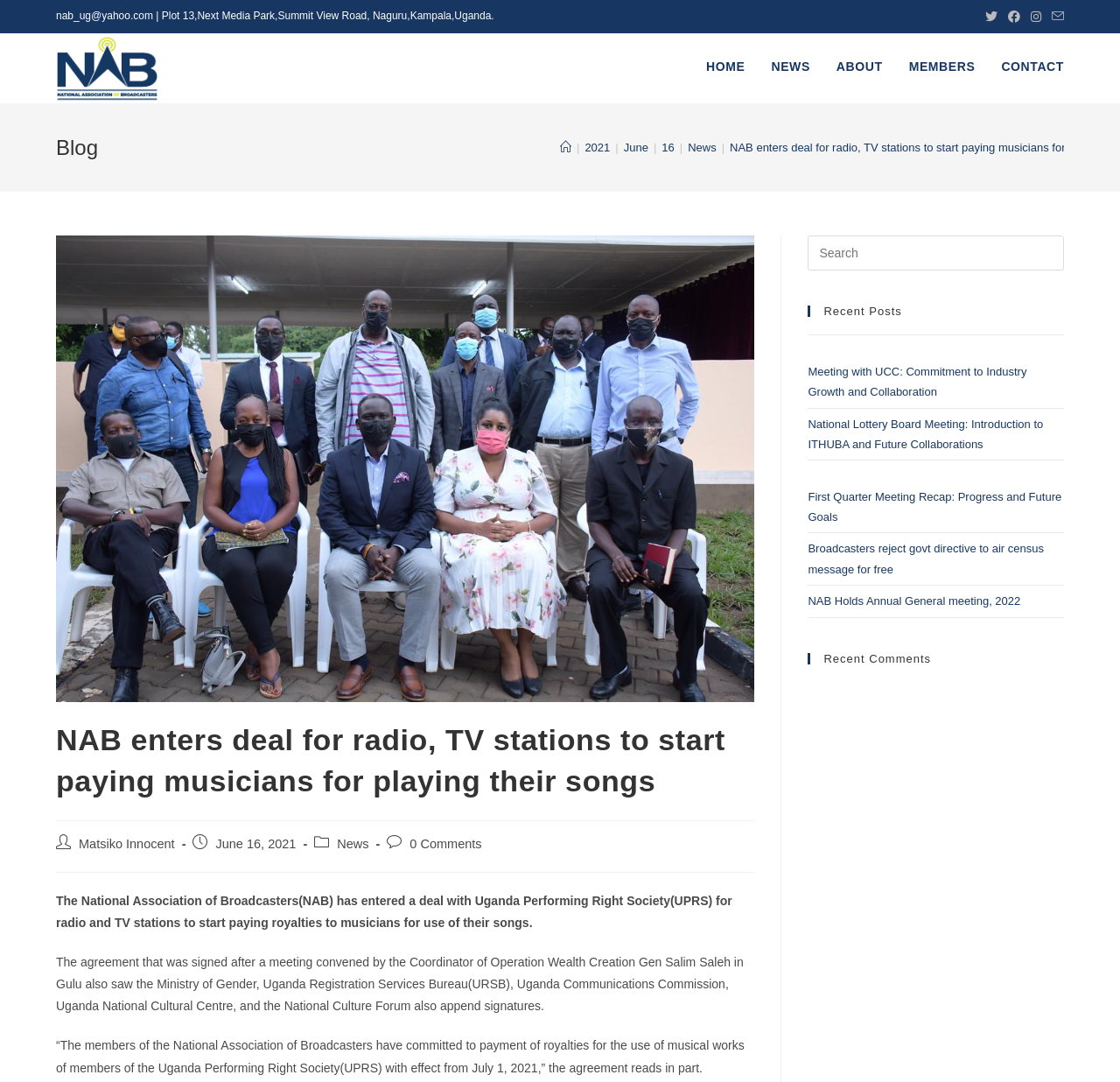Give a comprehensive overview of the webpage, including key elements.

This webpage is about the National Association of Broadcasters (NAB) and features a news article about a deal between NAB and Uganda Performing Right Society (UPRS) for radio and TV stations to start paying royalties to musicians for using their songs. 

At the top of the page, there is a horizontal navigation menu with links to "HOME", "NEWS", "ABOUT", "MEMBERS", and "CONTACT". Below this menu, there is a header section with a logo image of NAB and a heading that reads "Blog". 

To the right of the header section, there is a breadcrumbs navigation section that shows the current page's location as "Home > 2021 > June > 16 > News". 

The main content area of the page features an image related to the news article, followed by a heading that reads "NAB enters deal for radio, TV stations to start paying musicians for playing their songs". Below the heading, there are links to the author "Matsiko Innocent" and the categories "News", as well as a link to "0 Comments". 

The news article itself is divided into three paragraphs, describing the deal between NAB and UPRS, the agreement's details, and its implications. 

To the right of the main content area, there is a sidebar section with a search box, a heading that reads "Recent Posts", and a list of five links to recent news articles. Below the recent posts section, there is a heading that reads "Recent Comments", but there are no comments listed. 

At the very top of the page, there is a horizontal section with a contact email address, a physical address, and a list of social media links.